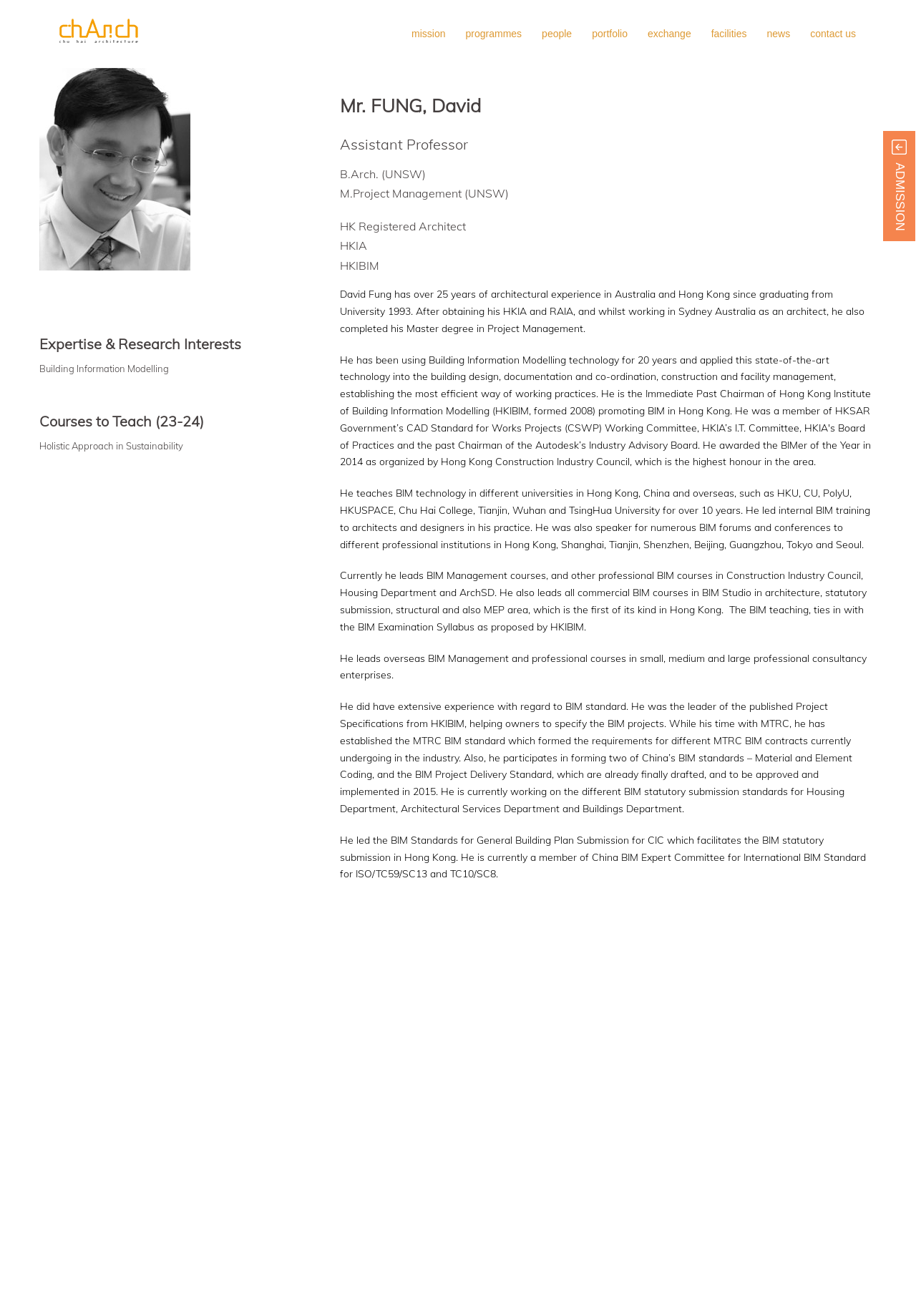Locate the bounding box coordinates of the clickable part needed for the task: "click the 'mission' link".

[0.449, 0.019, 0.486, 0.032]